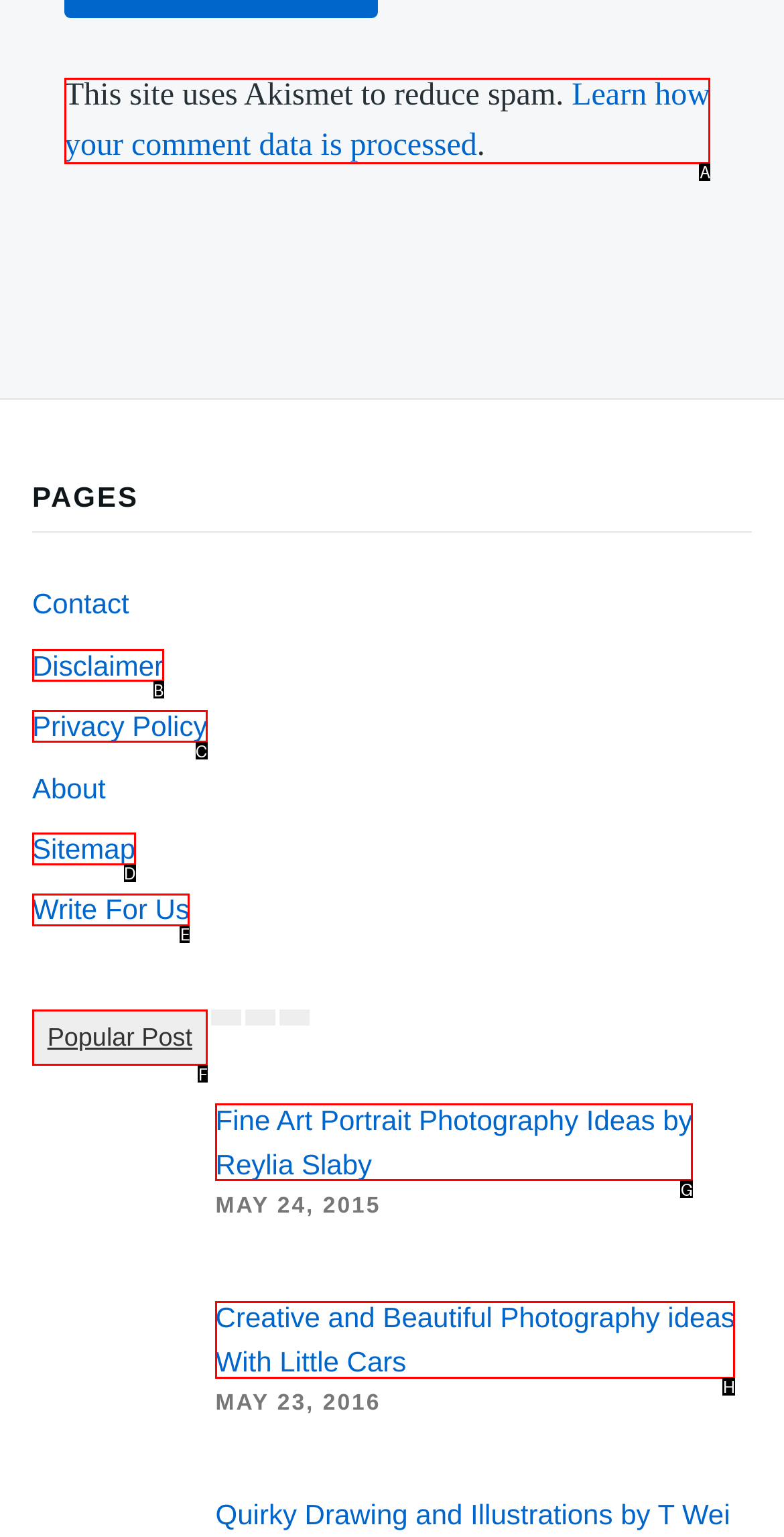Which UI element corresponds to this description: Write For Us
Reply with the letter of the correct option.

E